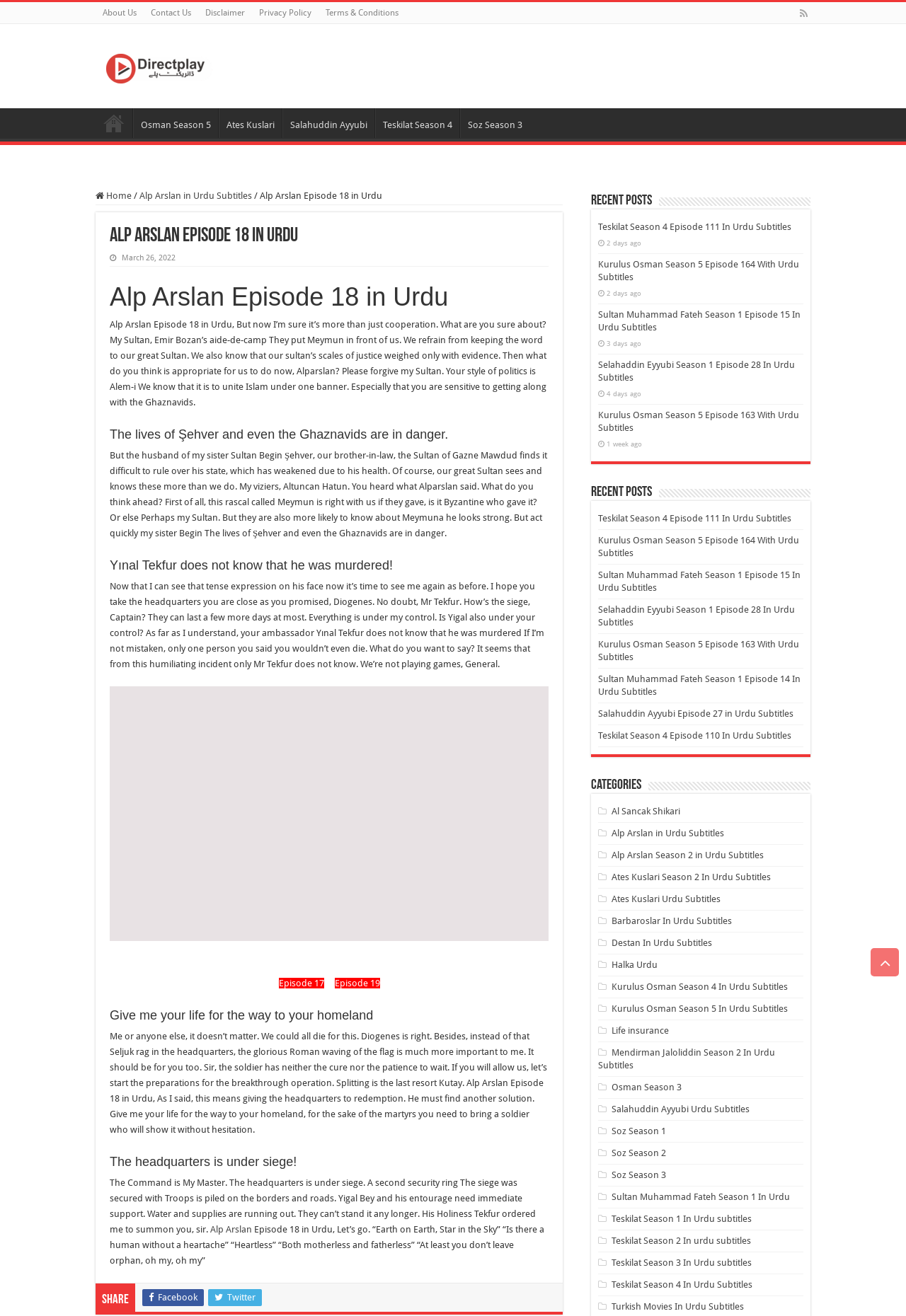Locate the bounding box coordinates of the clickable region necessary to complete the following instruction: "Click on the 'Episode 19' link". Provide the coordinates in the format of four float numbers between 0 and 1, i.e., [left, top, right, bottom].

[0.369, 0.743, 0.419, 0.751]